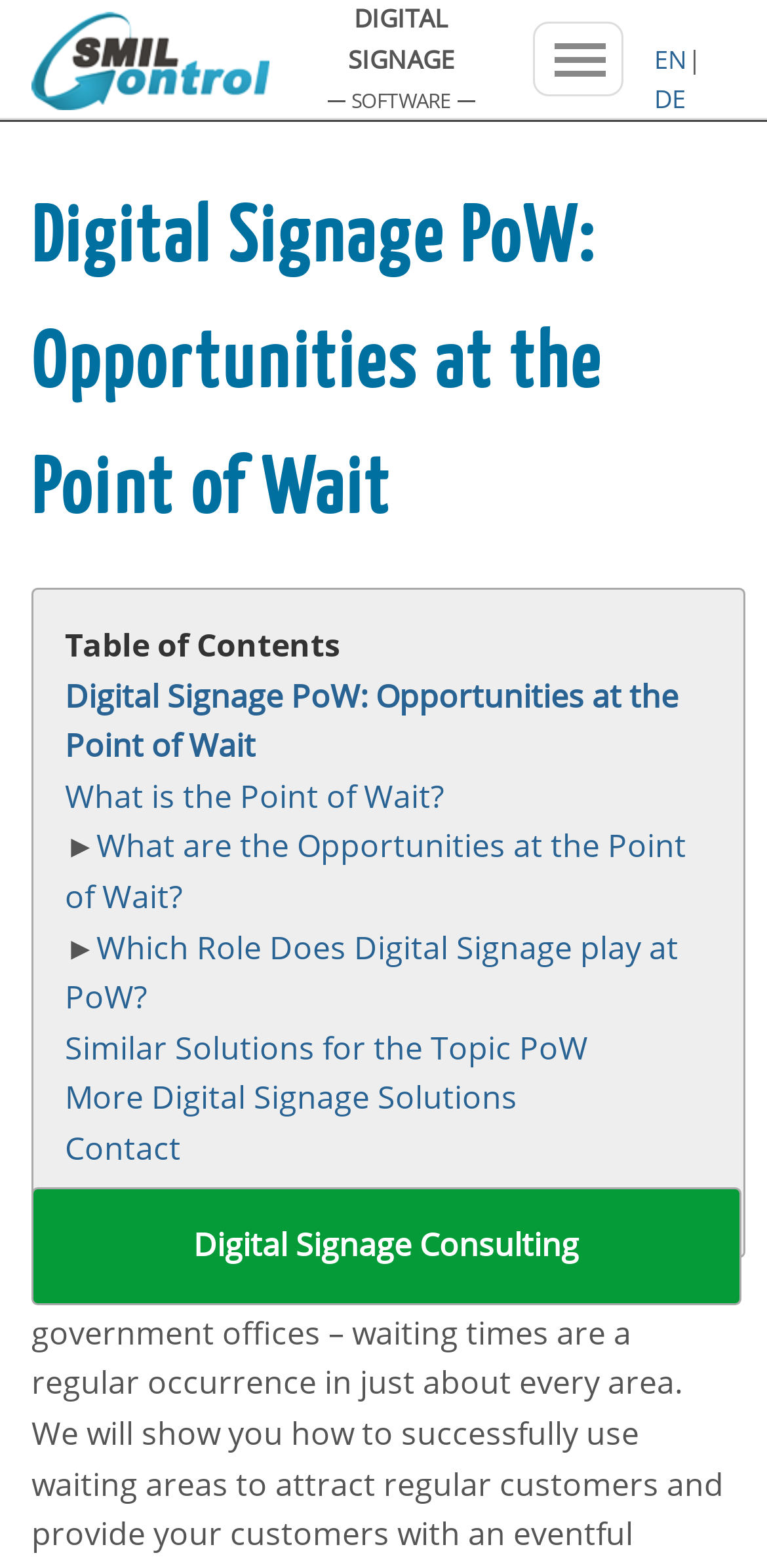Answer the question using only one word or a concise phrase: What is the company name?

SmilControl